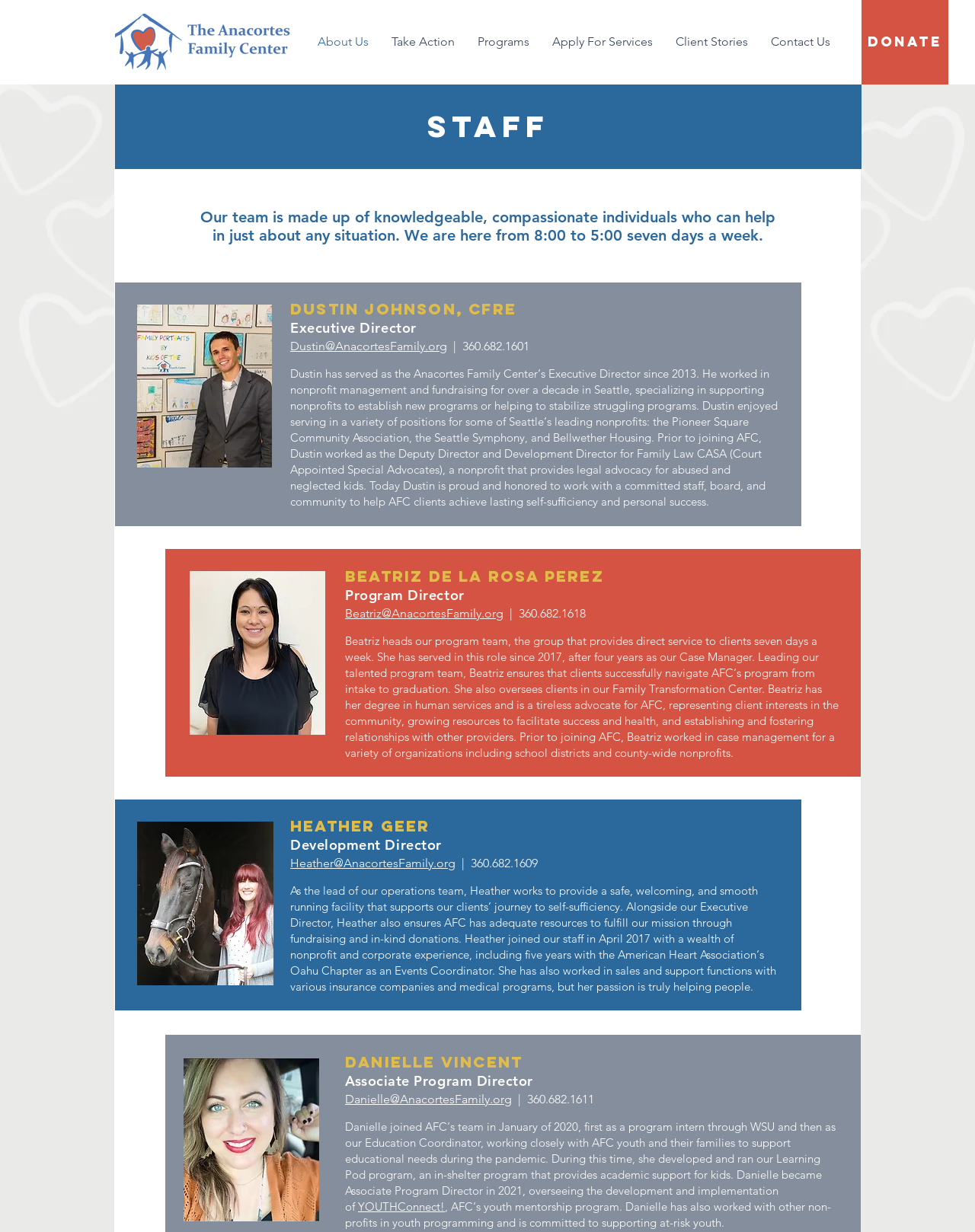How many days a week is the Anacortes Family Center open?
Use the screenshot to answer the question with a single word or phrase.

7